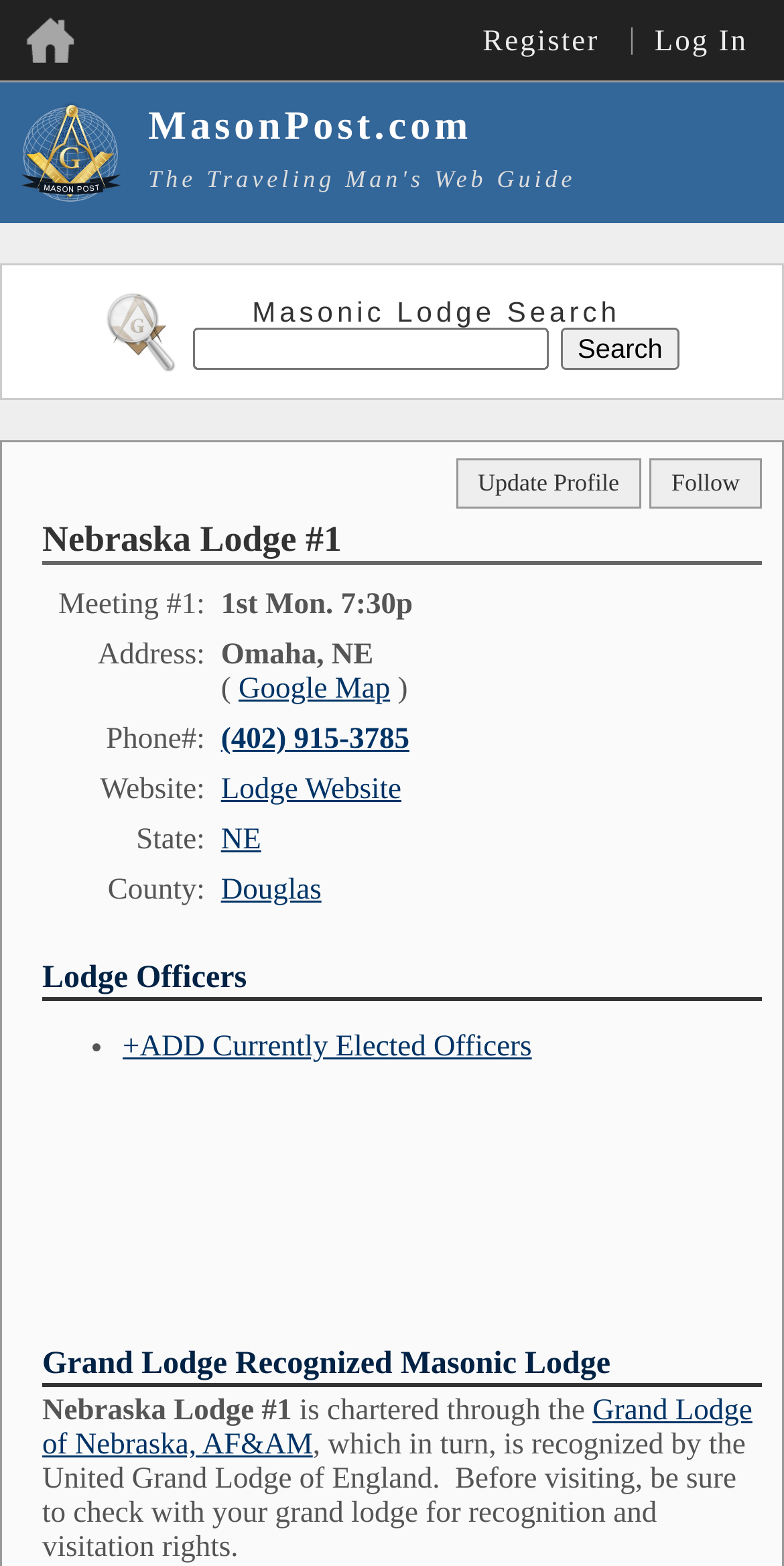Locate the bounding box coordinates of the item that should be clicked to fulfill the instruction: "Search for a Lodge on Mason Post".

[0.247, 0.209, 0.701, 0.236]